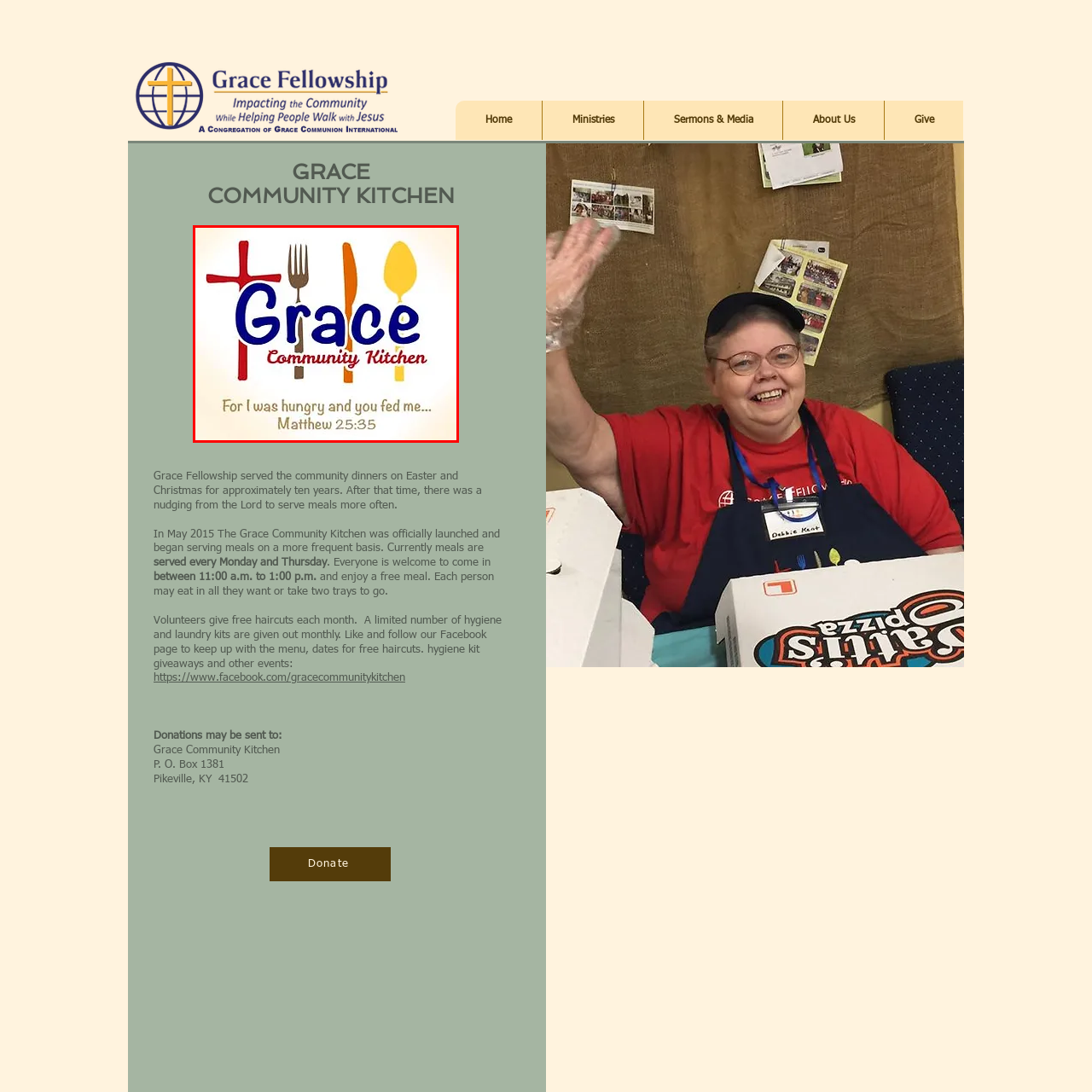What Bible verse is quoted at the bottom of the logo?
Inspect the image enclosed in the red bounding box and provide a thorough answer based on the information you see.

The quote 'For I was hungry and you fed me' is from Matthew 25:35, which is written at the bottom of the logo, emphasizing the kitchen's commitment to serving those in need.